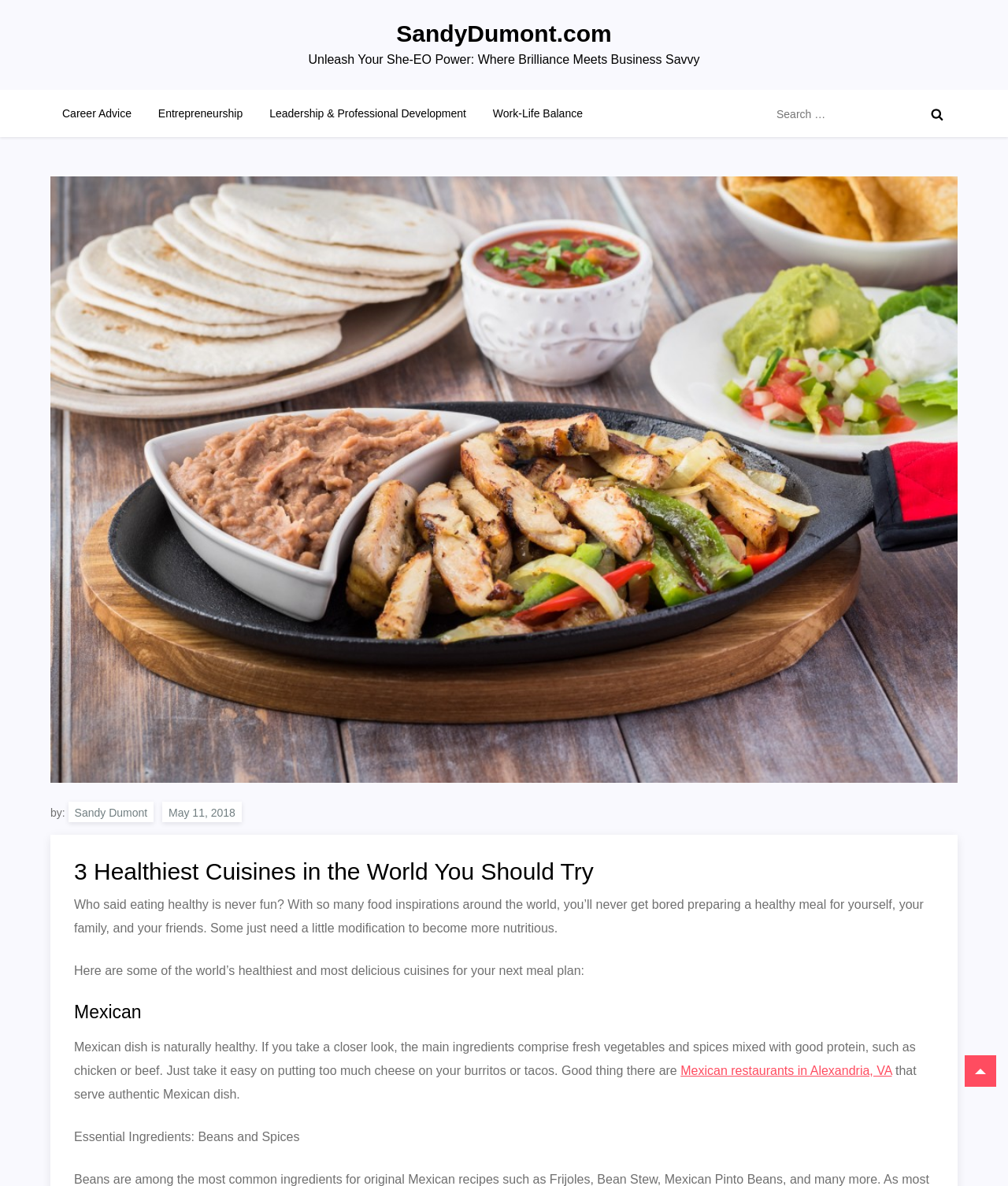Please identify the bounding box coordinates of the element that needs to be clicked to perform the following instruction: "Search for a topic".

[0.762, 0.076, 0.95, 0.116]